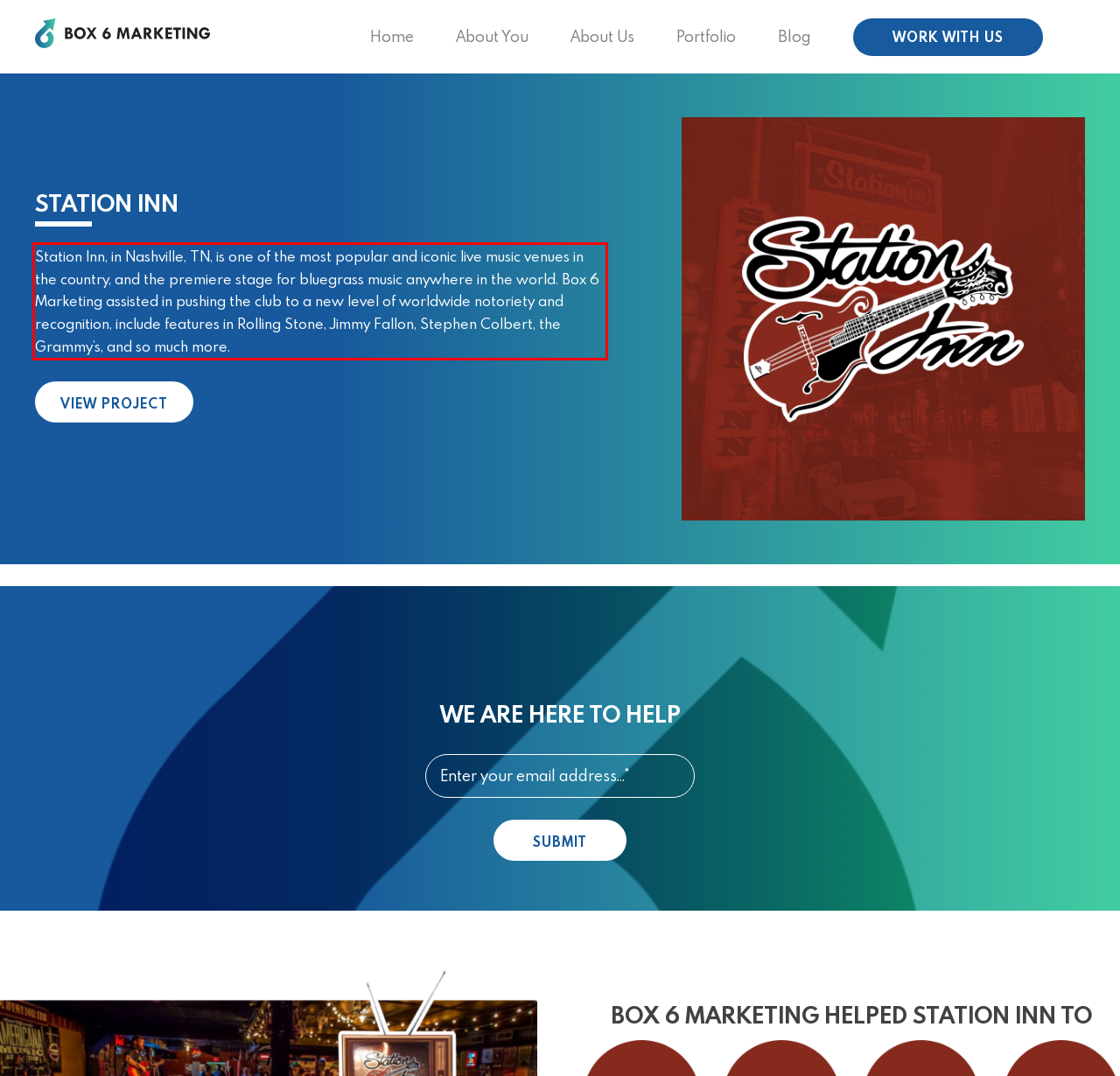Please analyze the provided webpage screenshot and perform OCR to extract the text content from the red rectangle bounding box.

Station Inn, in Nashville, TN, is one of the most popular and iconic live music venues in the country, and the premiere stage for bluegrass music anywhere in the world. Box 6 Marketing assisted in pushing the club to a new level of worldwide notoriety and recognition, include features in Rolling Stone, Jimmy Fallon, Stephen Colbert, the Grammy’s, and so much more.